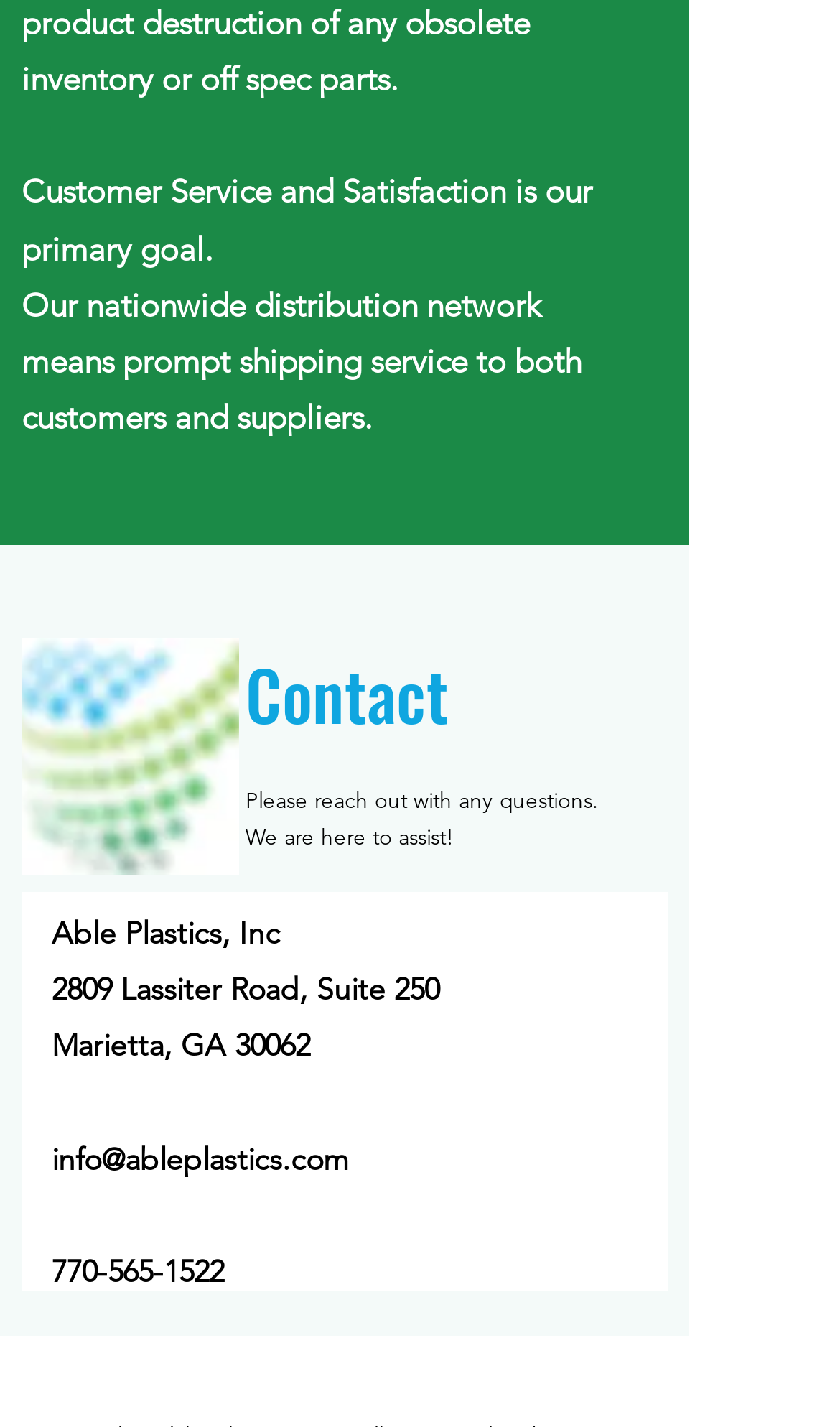Answer this question in one word or a short phrase: What is the benefit of the company's distribution network?

Prompt shipping service